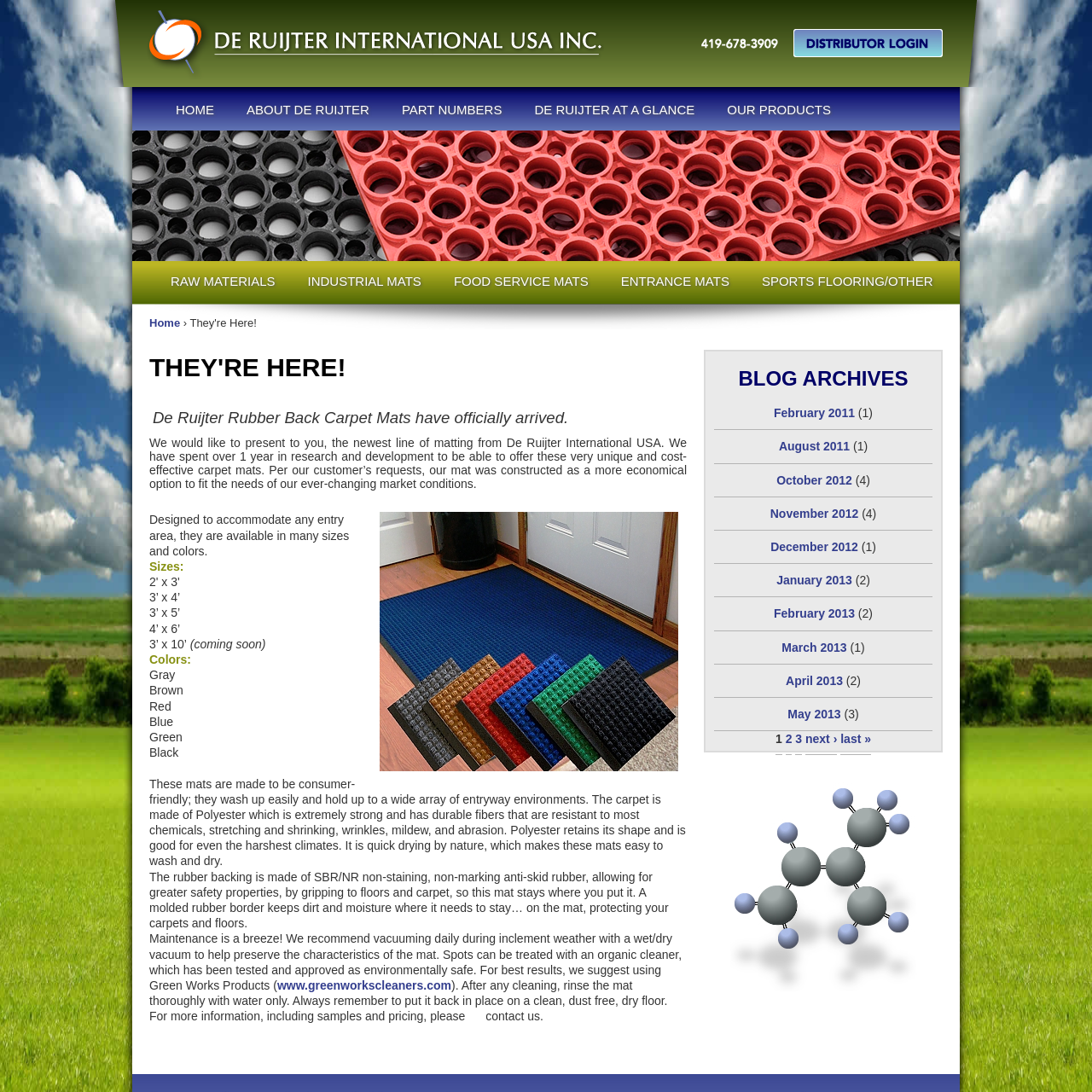What is the first link in the navigation menu? From the image, respond with a single word or brief phrase.

HOME